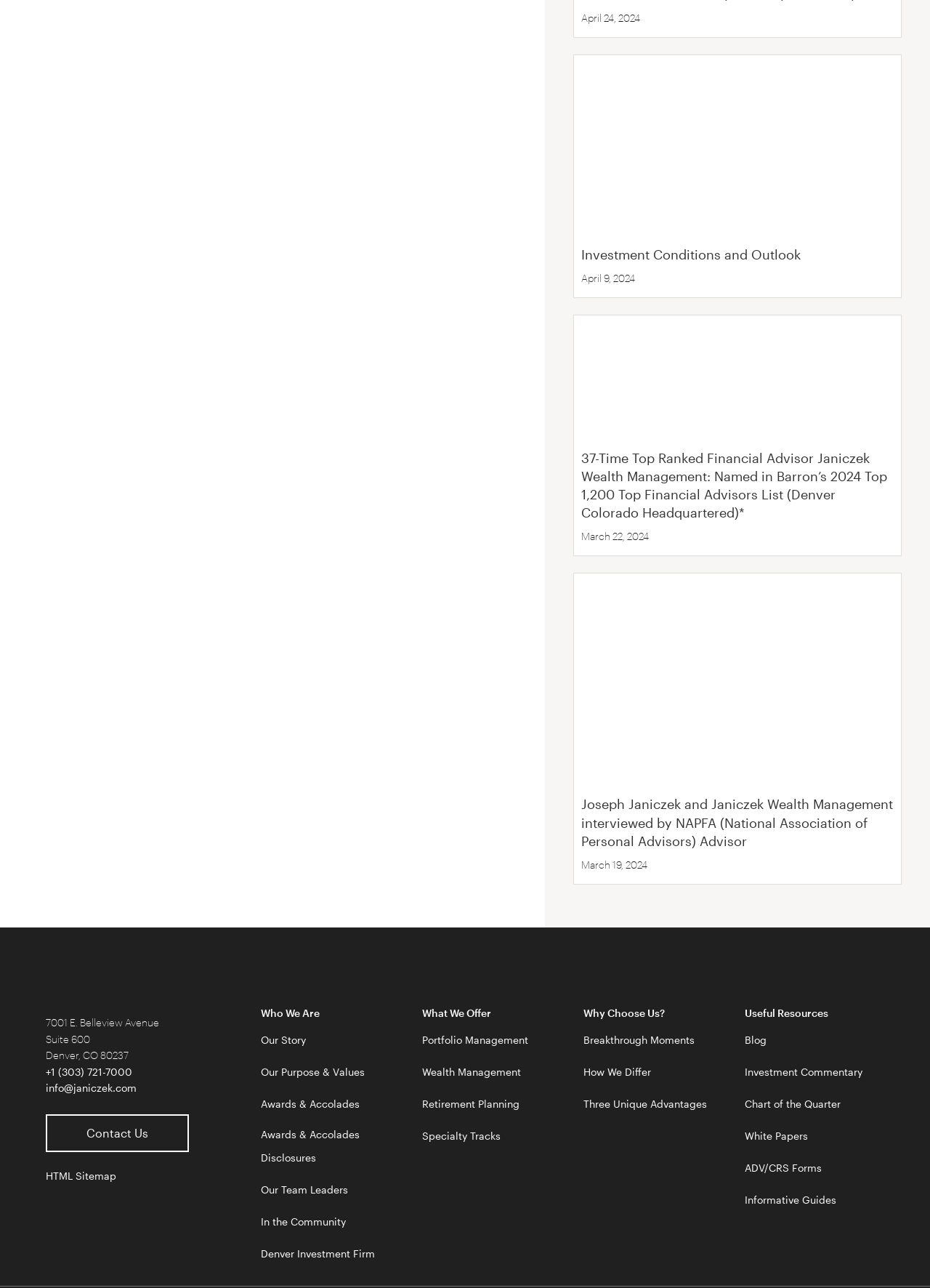Using details from the image, please answer the following question comprehensively:
How many links are there under the 'Who We Are' section?

I counted the number of link elements under the 'Who We Are' section and found that there are five links: 'Our Story', 'Our Purpose & Values', 'Awards & Accolades', 'Awards & Accolades Disclosures', and 'Our Team Leaders'.